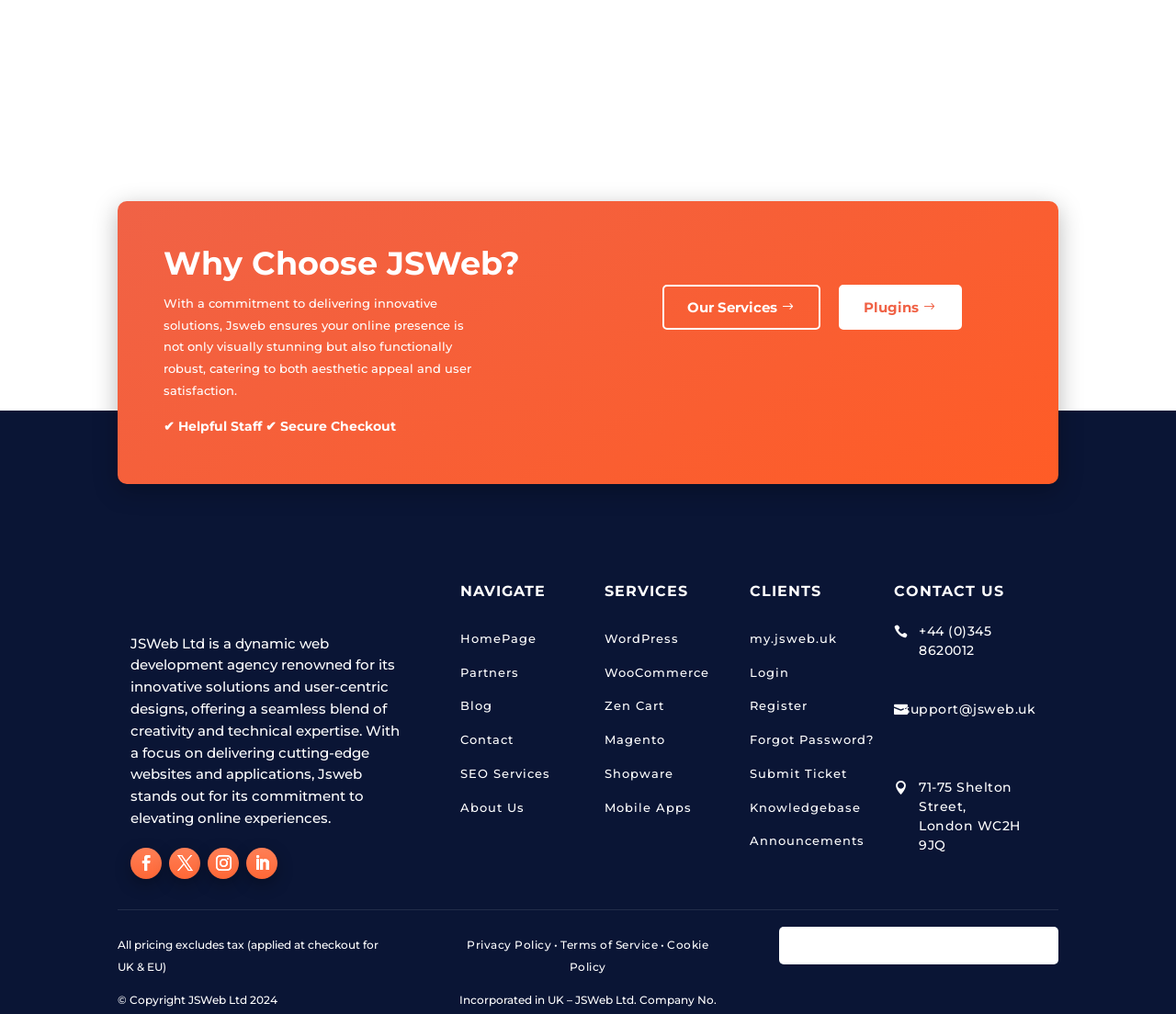Please locate the UI element described by "Terms of Service" and provide its bounding box coordinates.

[0.477, 0.925, 0.56, 0.943]